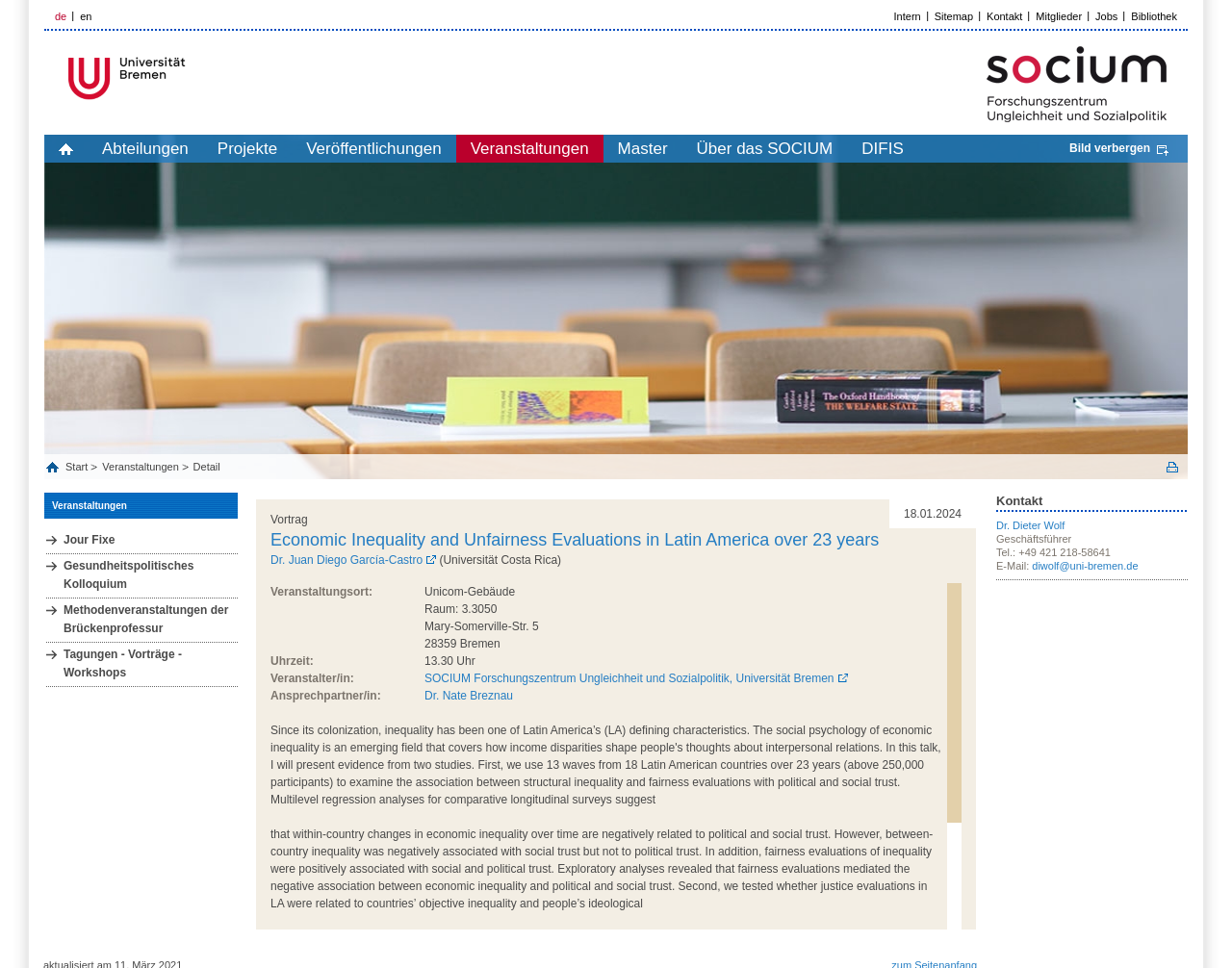Identify the bounding box coordinates for the UI element described as: "Dr. Juan Diego García-Castro".

[0.22, 0.572, 0.354, 0.585]